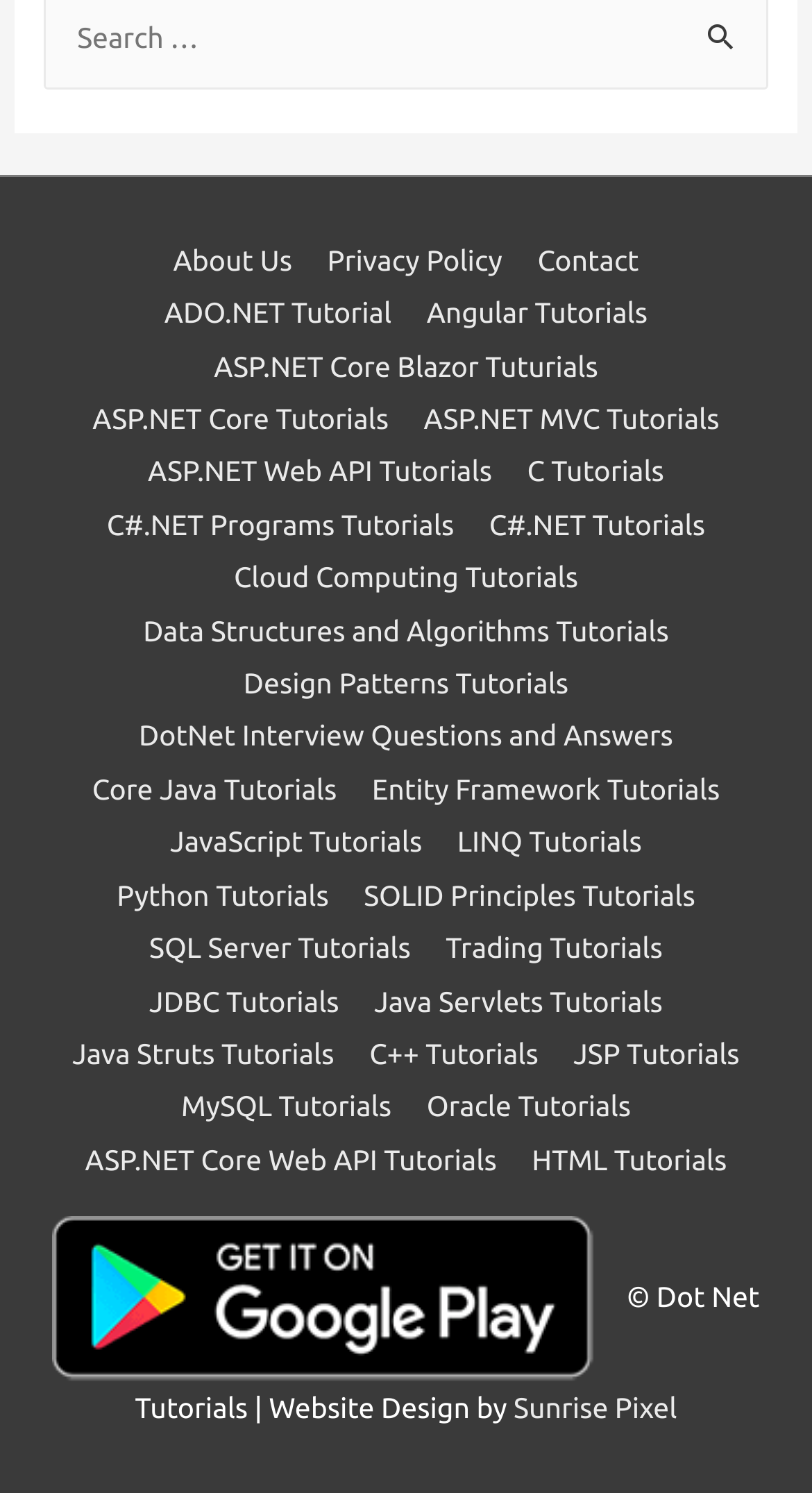Bounding box coordinates are specified in the format (top-left x, top-left y, bottom-right x, bottom-right y). All values are floating point numbers bounded between 0 and 1. Please provide the bounding box coordinate of the region this sentence describes: ASP.NET Core Blazor Tuturials

[0.246, 0.234, 0.754, 0.256]